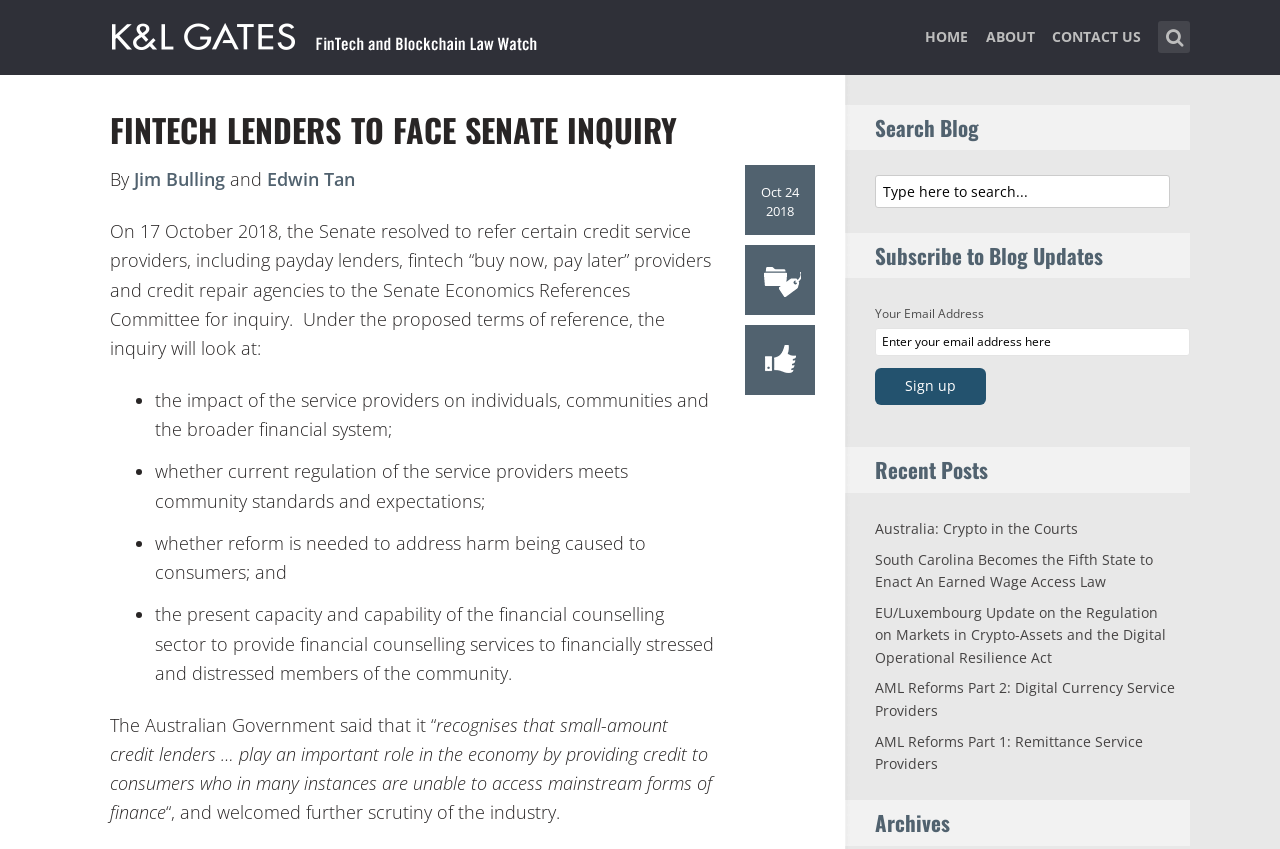Who are the authors of the article?
Please respond to the question with a detailed and informative answer.

I found the authors' names by looking at the text 'By Jim Bulling and Edwin Tan' which is located below the main heading of the webpage.